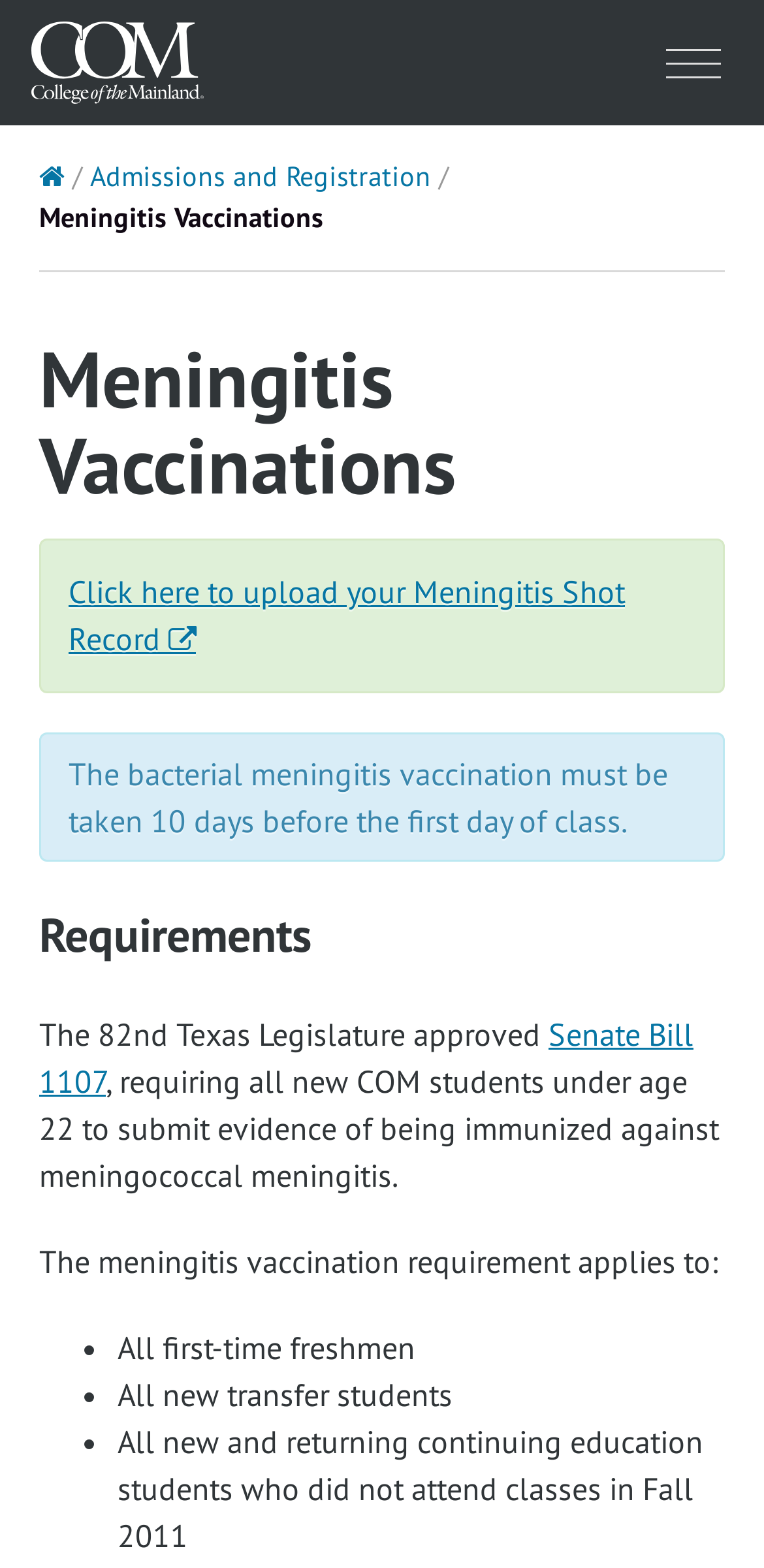What is the name of the college?
Please provide a comprehensive answer based on the details in the screenshot.

The name of the college is mentioned in the link and image element at the top of the webpage, which is 'College Of The Mainland'.